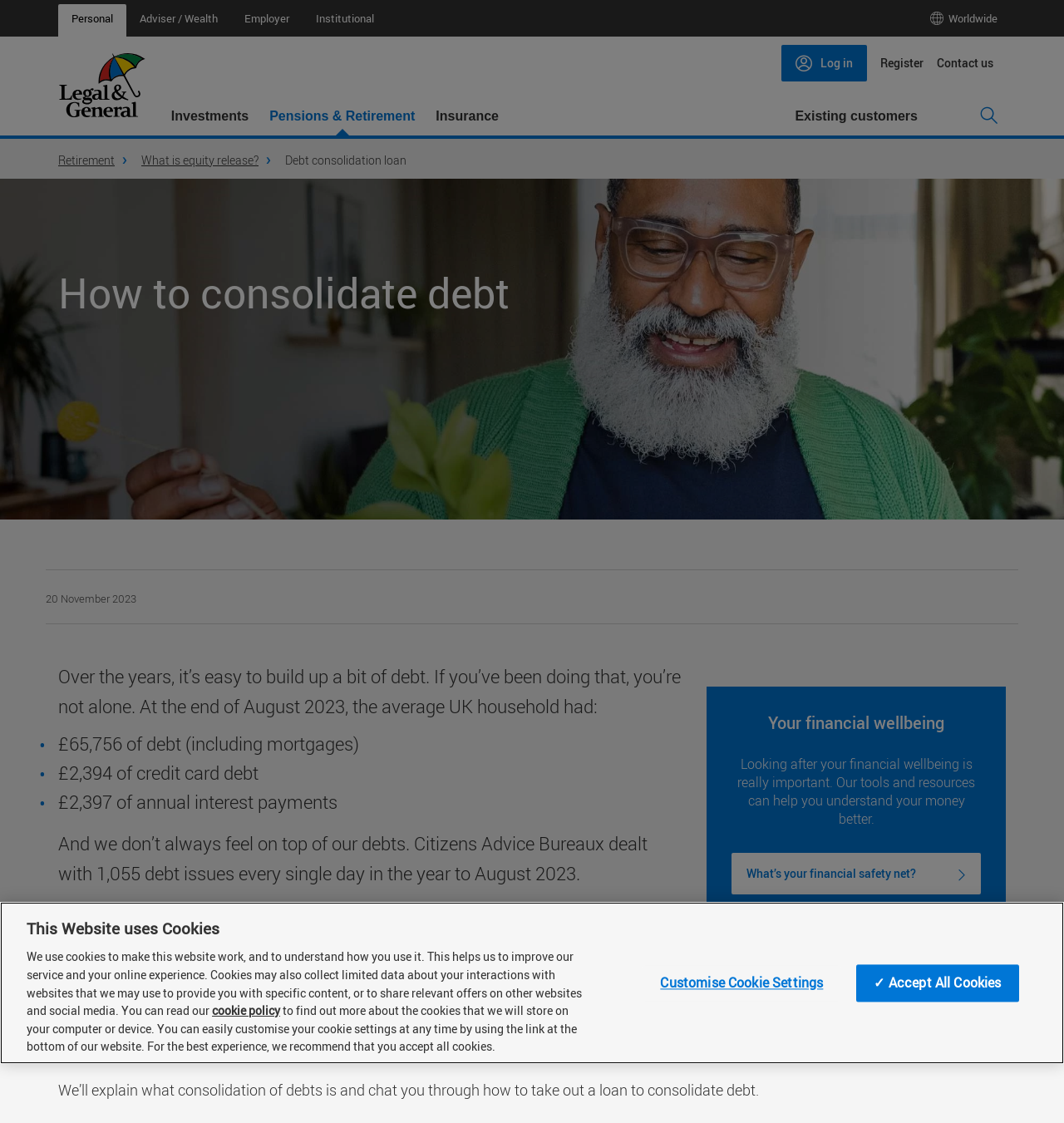Detail the various sections and features of the webpage.

This webpage is about debt consolidation loans provided by Legal & General. At the top, there is a navigation bar with links to different sections of the website, including "Personal", "Adviser / Wealth", "Employer", and "Institutional". Below this, there is a logo of Legal & General, accompanied by a link to the company's main page.

On the left side, there is a secondary navigation bar with links to "Log in", "Register", and "Contact us". Below this, there is a main navigation bar with buttons to different sections of the website, including "Search", "Investments", "Pensions & Retirement", "Insurance", and "Existing customers".

The main content of the webpage is divided into several sections. The first section has a heading "How to consolidate debt" and provides information about debt consolidation, including statistics about the average UK household debt. The text explains that it's easy to build up debt and that consolidating debt can be a solution.

Below this, there is a section about financial wellbeing, with a heading "Your financial wellbeing" and a link to a resource to help users understand their finances better.

The next section explains that paying off debt is ideal, but not always easy, and introduces the concept of taking out a loan to consolidate debt. The text then explains what debt consolidation is and how to take out a loan to consolidate debt.

At the bottom of the webpage, there is a cookie banner with a heading "This Website uses Cookies" and a description of how the website uses cookies. There are buttons to customize cookie settings or accept all cookies.